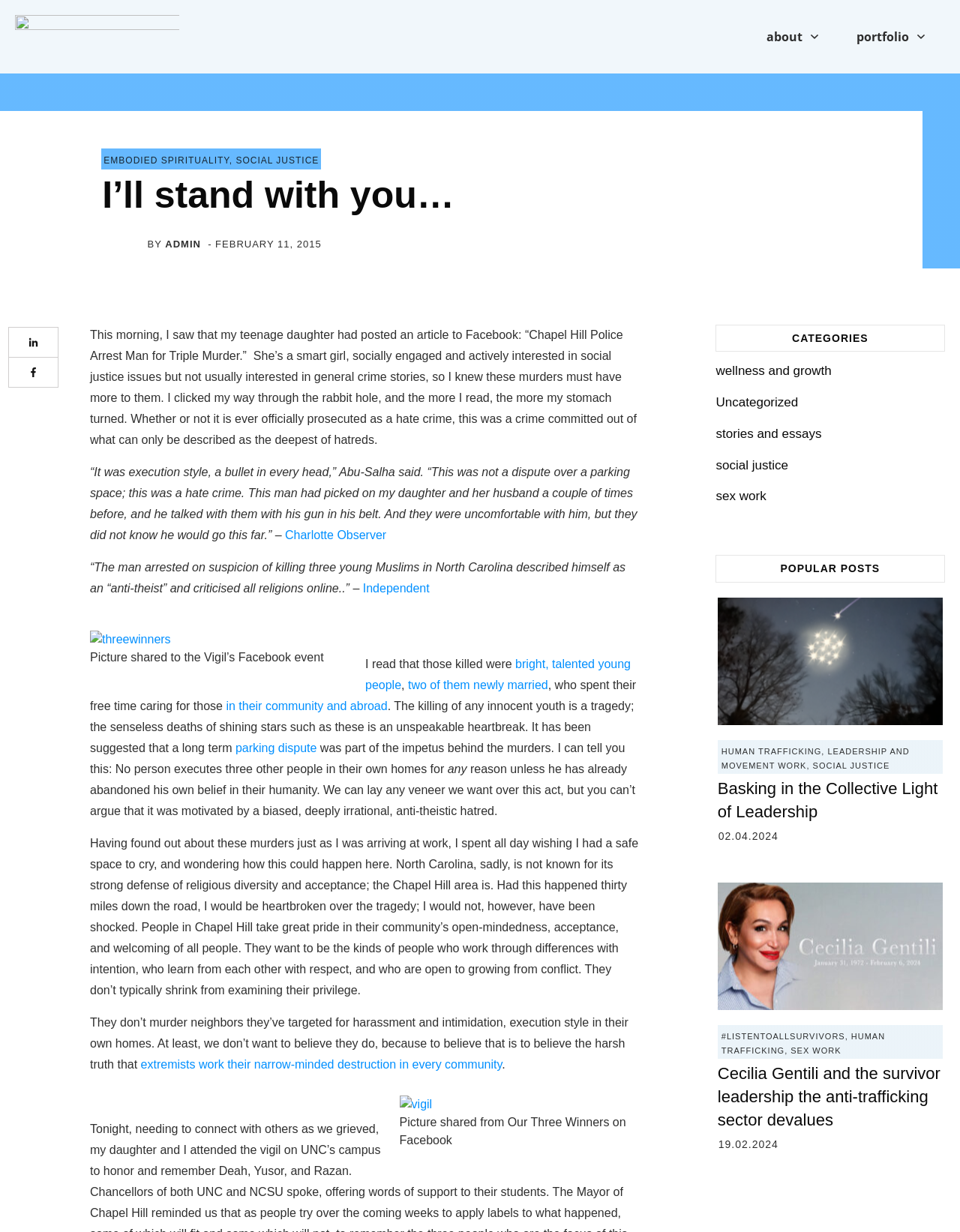Please determine the bounding box coordinates of the element's region to click in order to carry out the following instruction: "read the article by ADMIN". The coordinates should be four float numbers between 0 and 1, i.e., [left, top, right, bottom].

[0.172, 0.194, 0.209, 0.203]